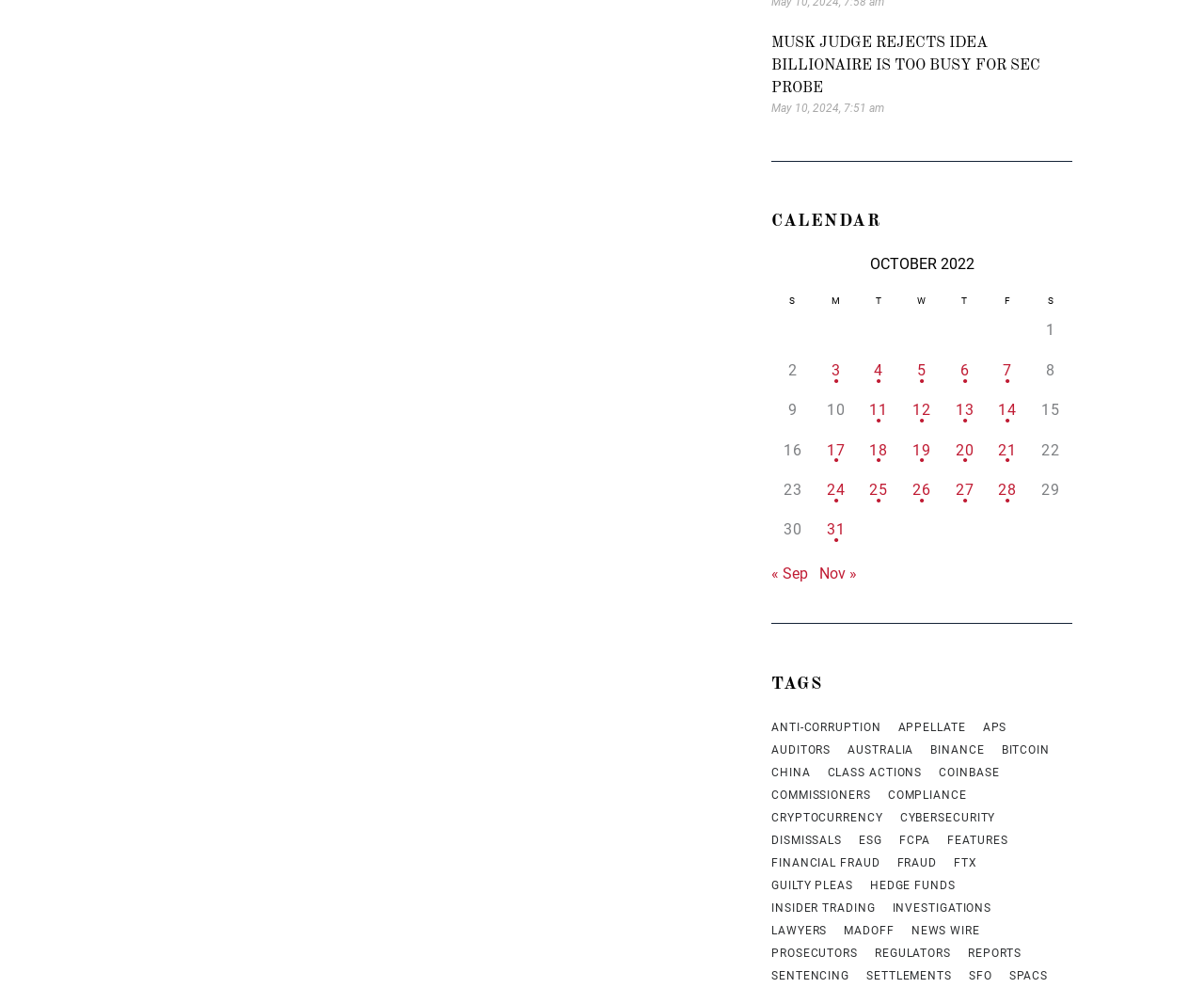Identify the bounding box coordinates for the element that needs to be clicked to fulfill this instruction: "Check the calendar for October 2022". Provide the coordinates in the format of four float numbers between 0 and 1: [left, top, right, bottom].

[0.641, 0.253, 0.891, 0.559]